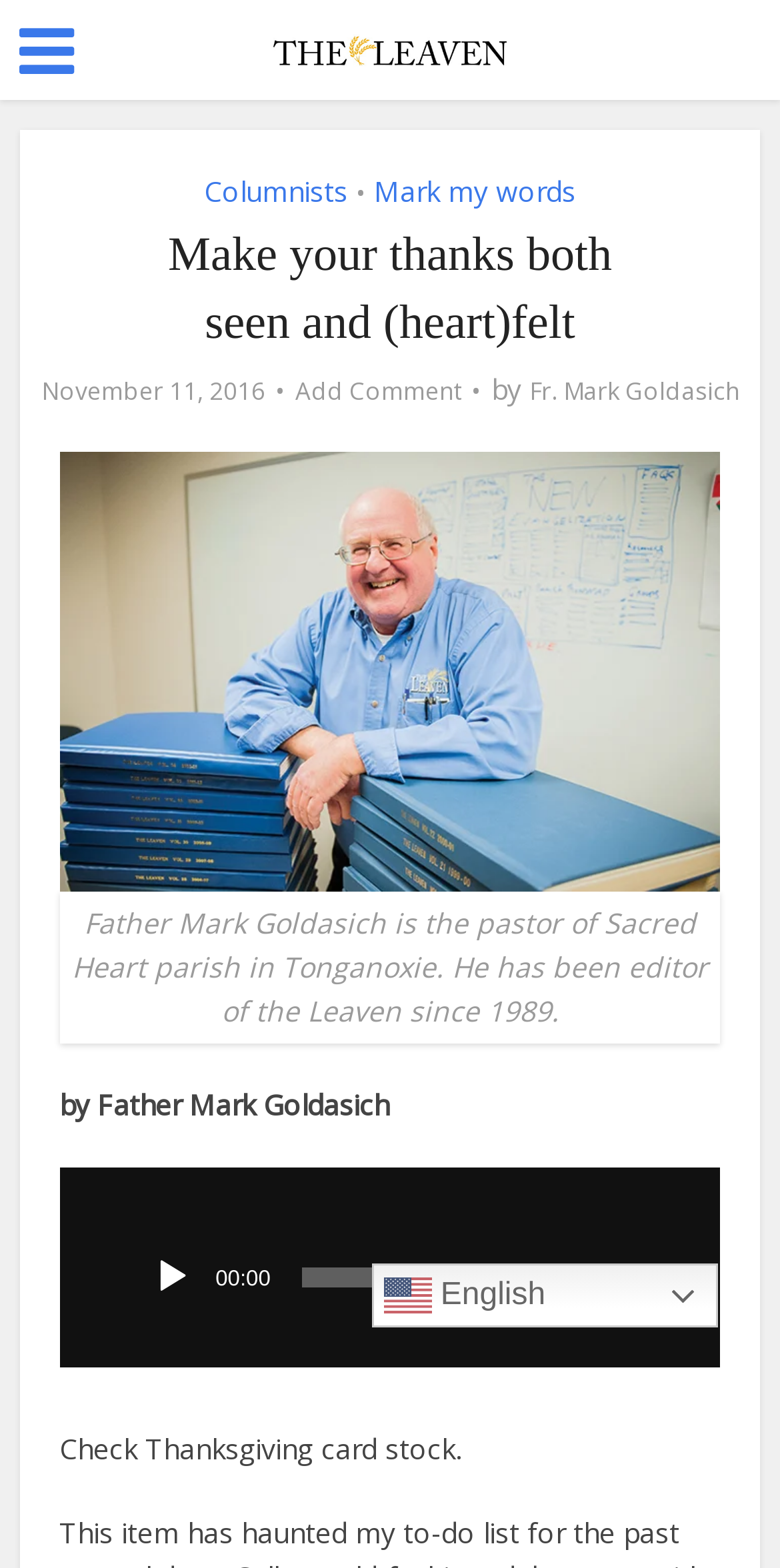What is the date of the article?
Look at the image and answer with only one word or phrase.

November 11, 2016